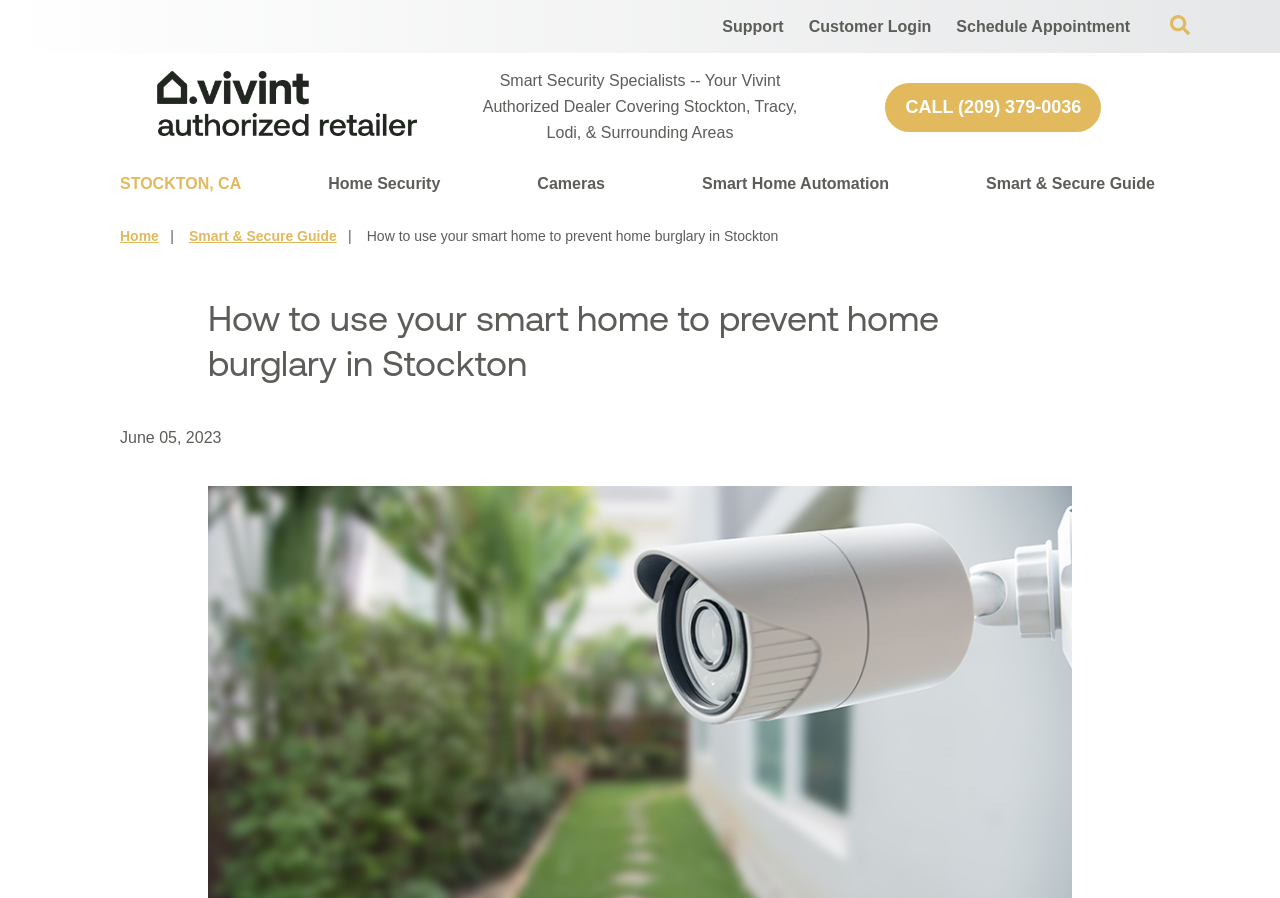Highlight the bounding box of the UI element that corresponds to this description: "Schedule Appointment".

[0.739, 0.006, 0.891, 0.053]